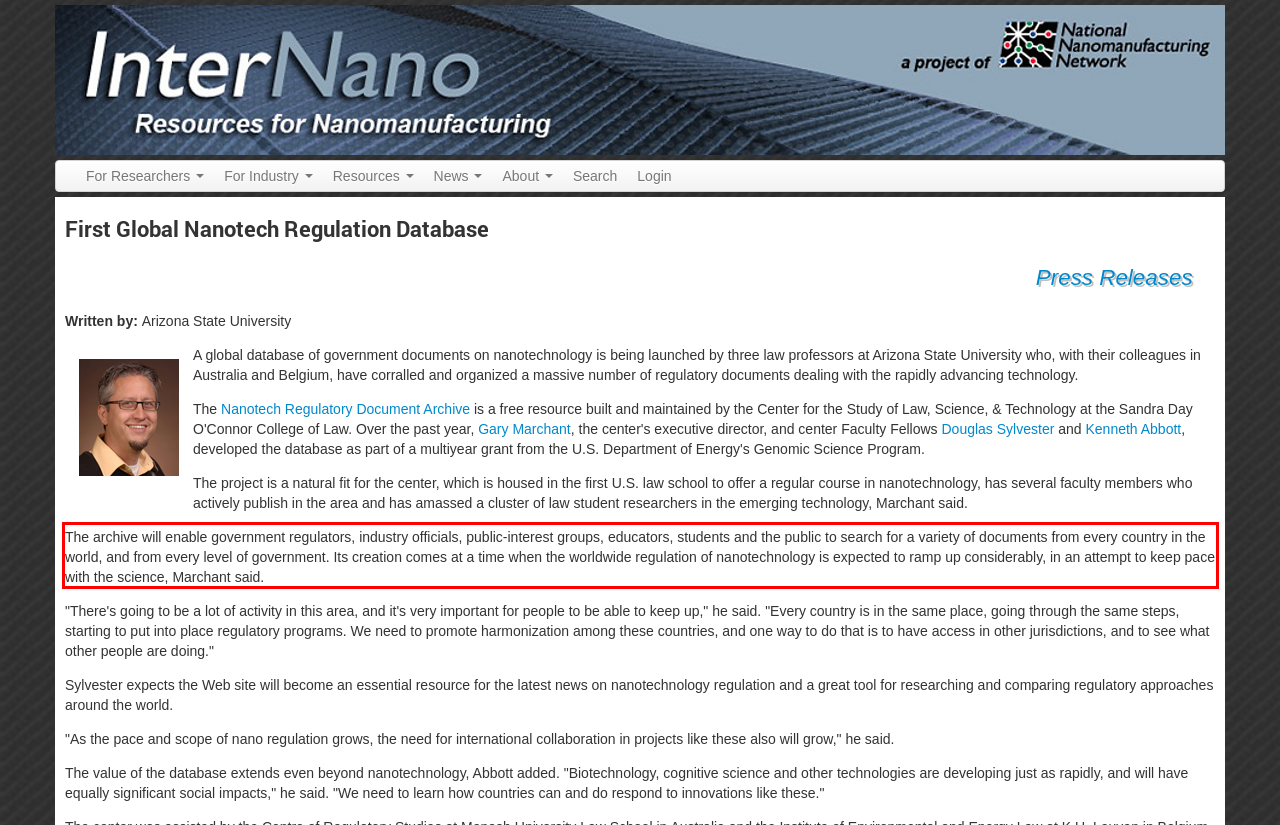Given the screenshot of the webpage, identify the red bounding box, and recognize the text content inside that red bounding box.

The archive will enable government regulators, industry officials, public-interest groups, educators, students and the public to search for a variety of documents from every country in the world, and from every level of government. Its creation comes at a time when the worldwide regulation of nanotechnology is expected to ramp up considerably, in an attempt to keep pace with the science, Marchant said.